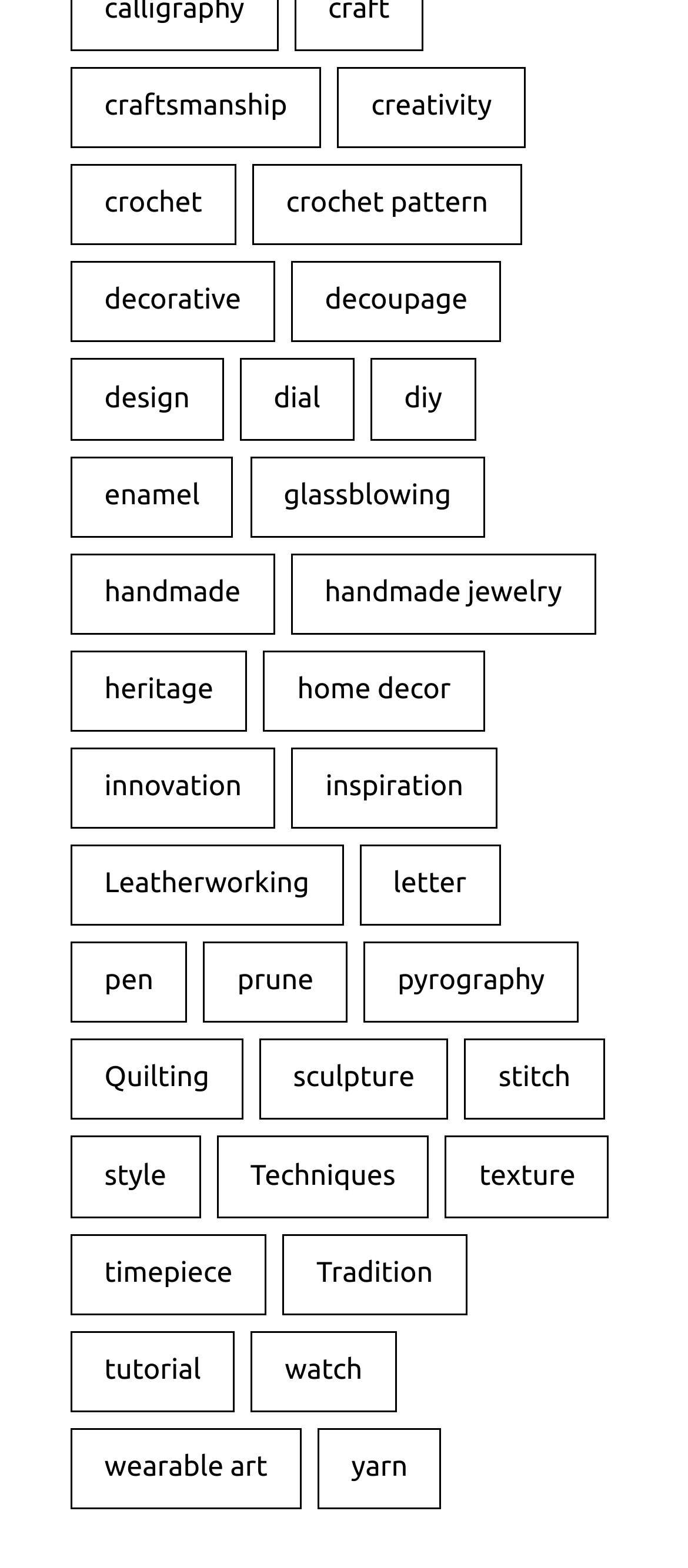Determine the bounding box coordinates of the region that needs to be clicked to achieve the task: "View techniques".

[0.314, 0.725, 0.624, 0.776]